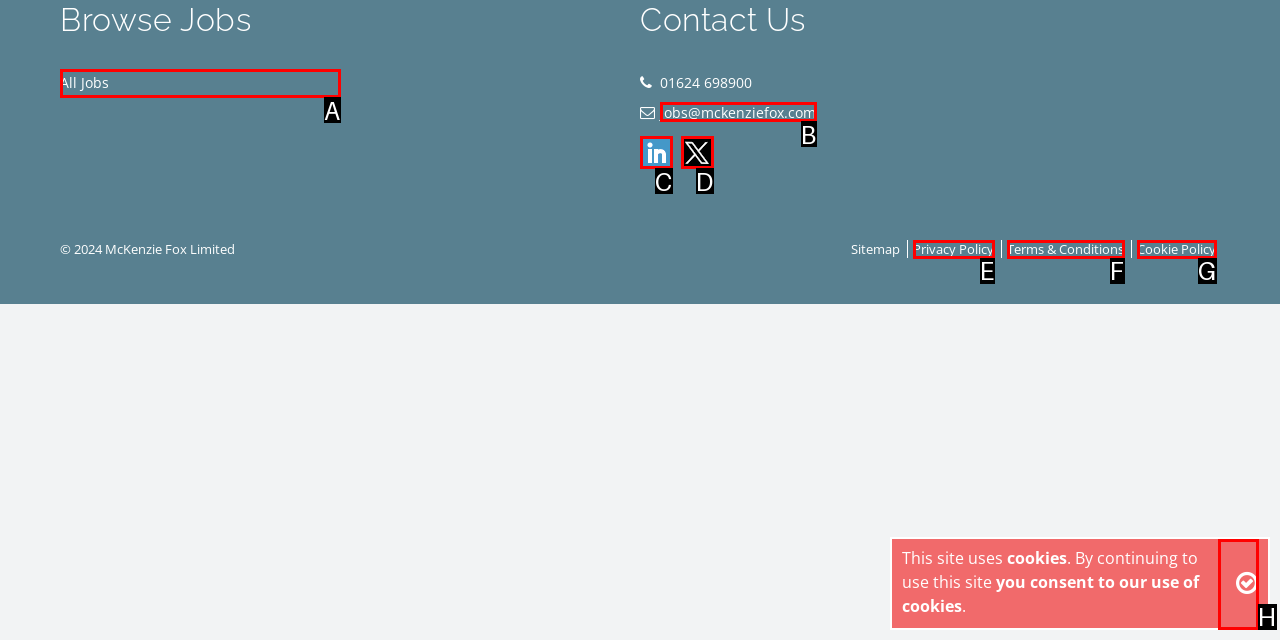Based on the provided element description: title="Follow us on LinkedIn", identify the best matching HTML element. Respond with the corresponding letter from the options shown.

C